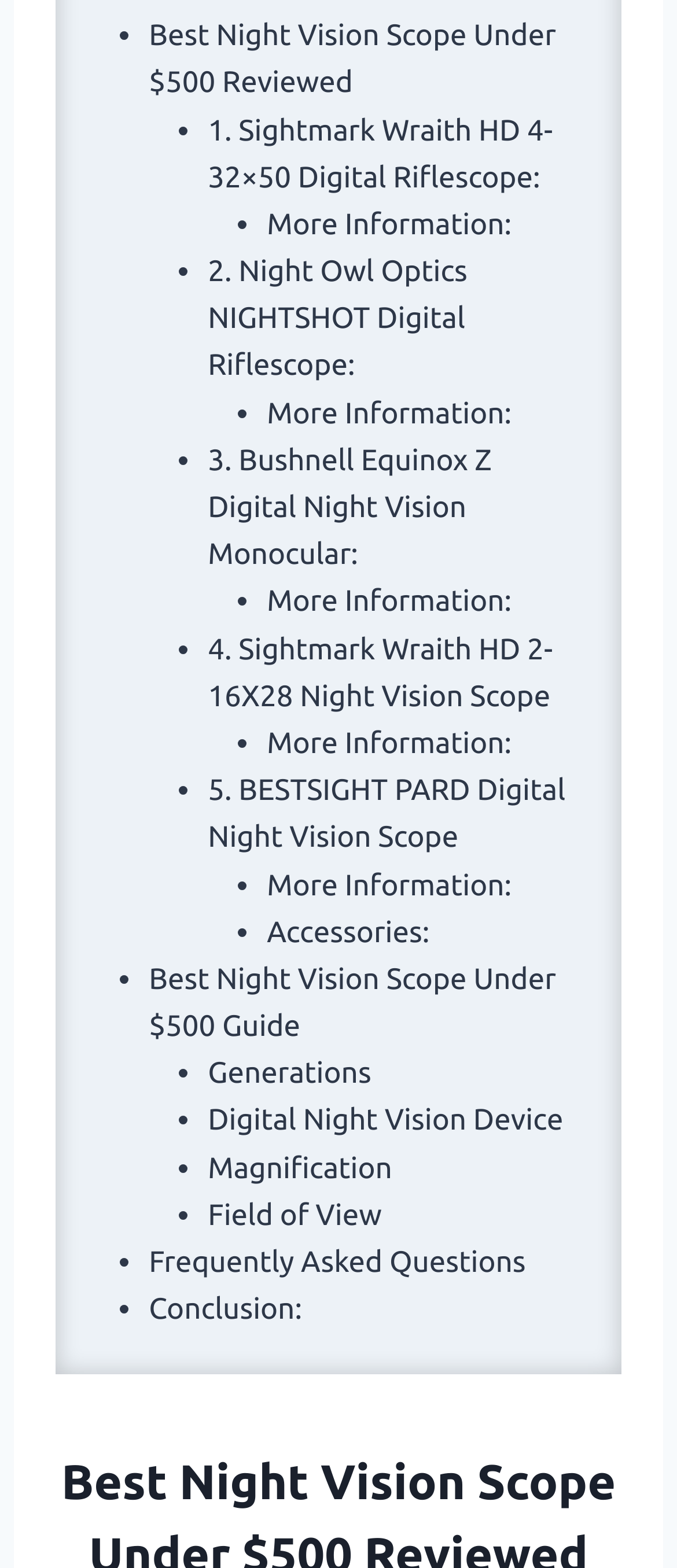Pinpoint the bounding box coordinates of the area that should be clicked to complete the following instruction: "Click on Best Night Vision Scope Under $500 Reviewed". The coordinates must be given as four float numbers between 0 and 1, i.e., [left, top, right, bottom].

[0.22, 0.012, 0.821, 0.063]